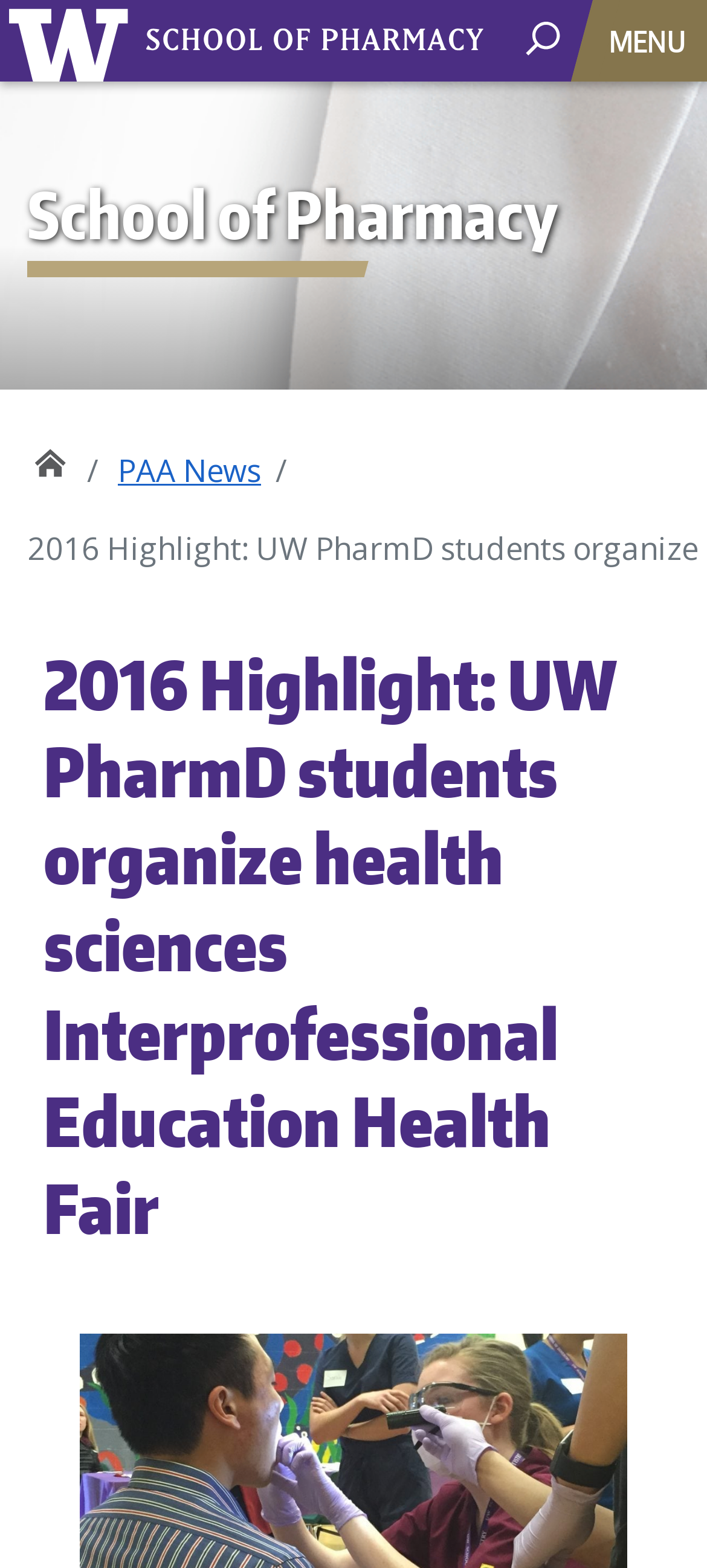Give a detailed account of the webpage, highlighting key information.

The webpage appears to be a news article or highlight story from the University of Washington School of Pharmacy. At the top left corner, there is a link to the "UW School of Pharmacy Home" page. Next to it, on the top right corner, there is a search area that can be opened by clicking a button labeled "open search area". This search area is accompanied by a small image. 

Further to the right, there is a button to toggle the navigation menu, which is currently collapsed. The button is labeled "MENU". 

Below the top navigation bar, there is a large header that spans the width of the page, with a link to the "School of Pharmacy" page. 

Underneath the header, there is a navigation section labeled "breadcrumbs" that provides links to the "School of Pharmacy" and "PAA News" pages. 

The main content of the page is a highlight story, titled "2016 Highlight: UW PharmD students organize health sciences Interprofessional Education Health Fair", which takes up most of the page's content area.